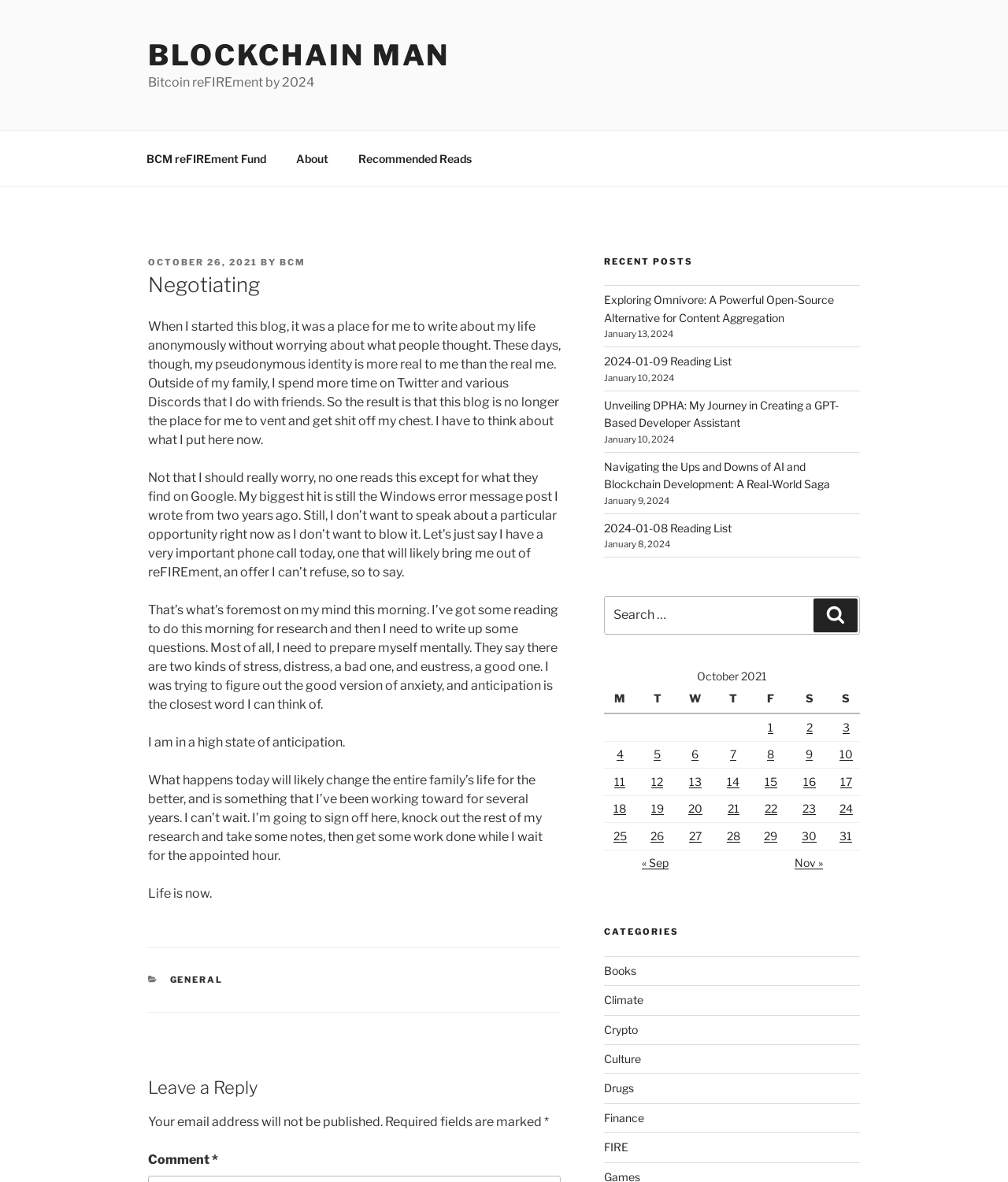Pinpoint the bounding box coordinates of the clickable element needed to complete the instruction: "Read the 'Negotiating' post". The coordinates should be provided as four float numbers between 0 and 1: [left, top, right, bottom].

[0.147, 0.229, 0.556, 0.254]